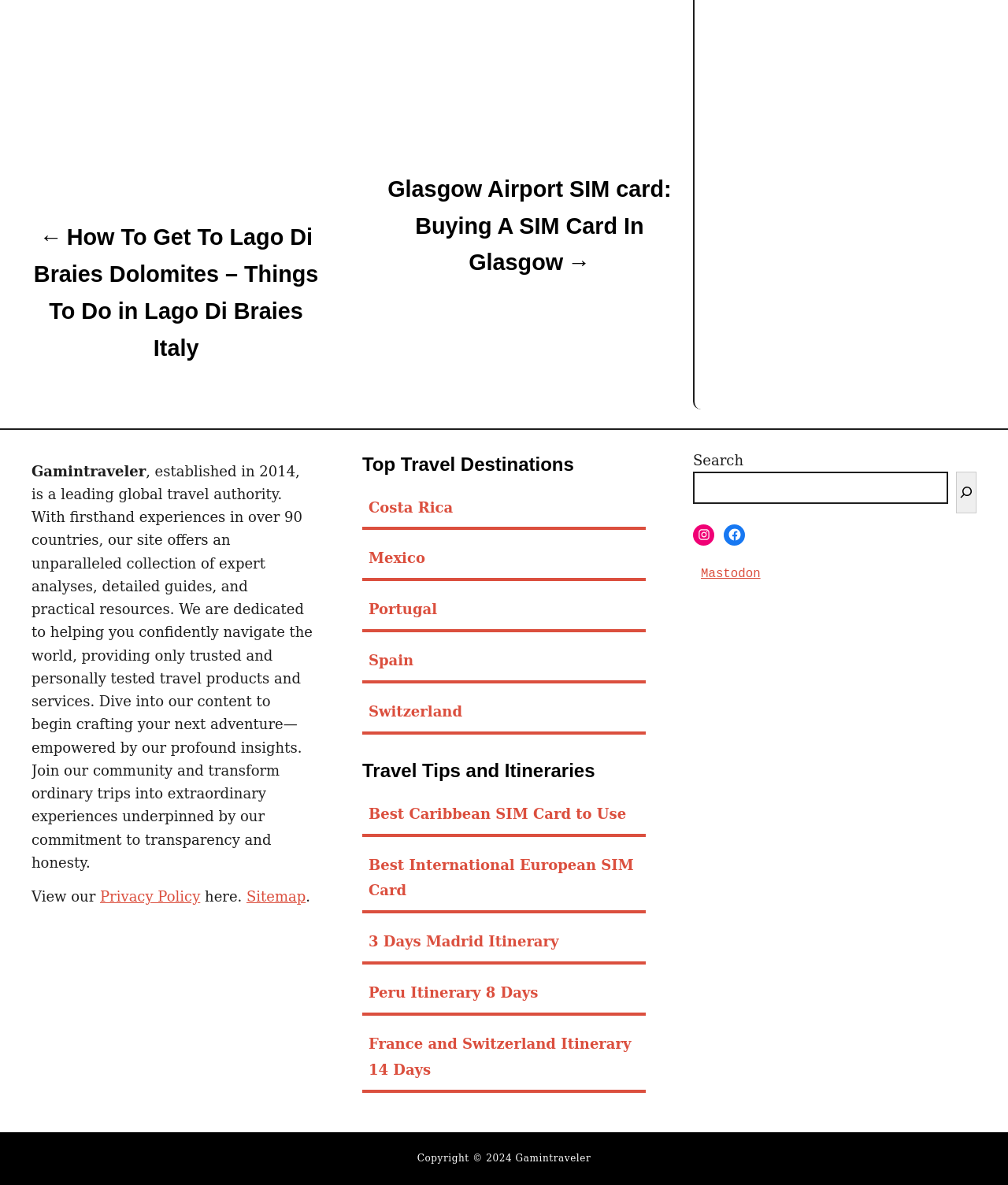Please locate the bounding box coordinates of the element's region that needs to be clicked to follow the instruction: "Call the phone number". The bounding box coordinates should be provided as four float numbers between 0 and 1, i.e., [left, top, right, bottom].

None